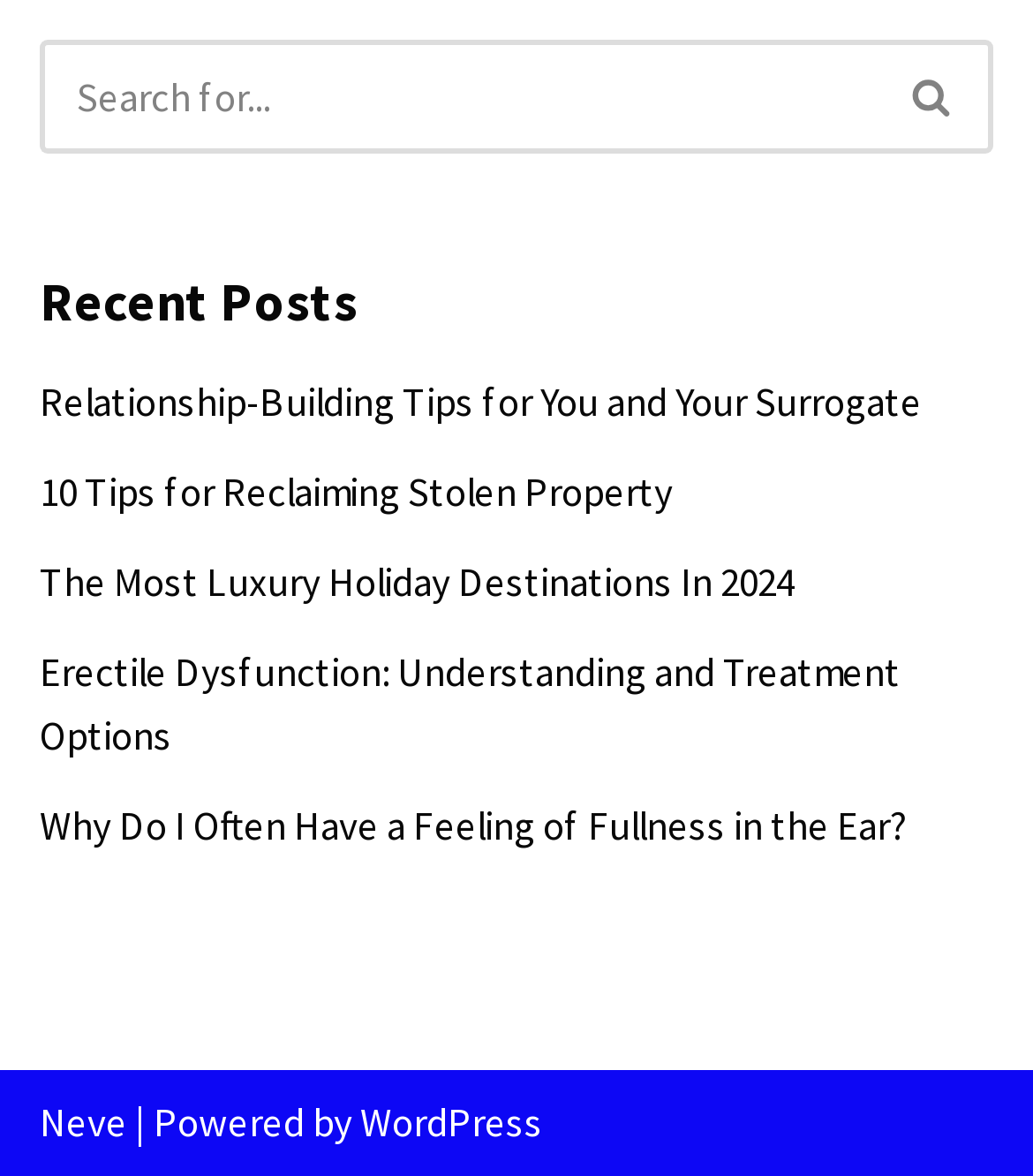Use a single word or phrase to answer the question:
What is the function of the image in the search box?

Magnifying glass